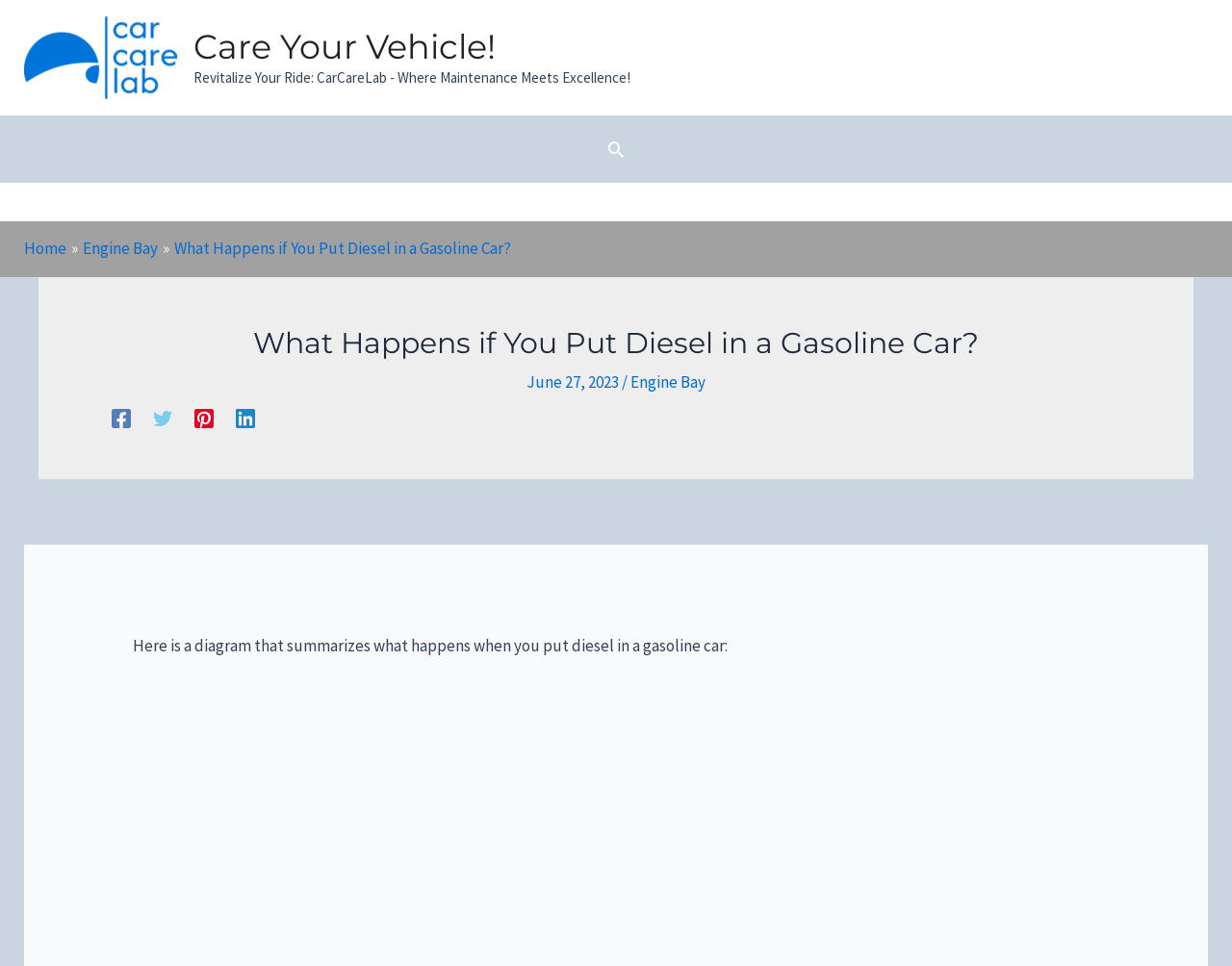What is the category of the current article?
Craft a detailed and extensive response to the question.

The category of the current article can be found in the breadcrumbs navigation, where it says 'Home > Engine Bay > What Happens if You Put Diesel in a Gasoline Car?'.